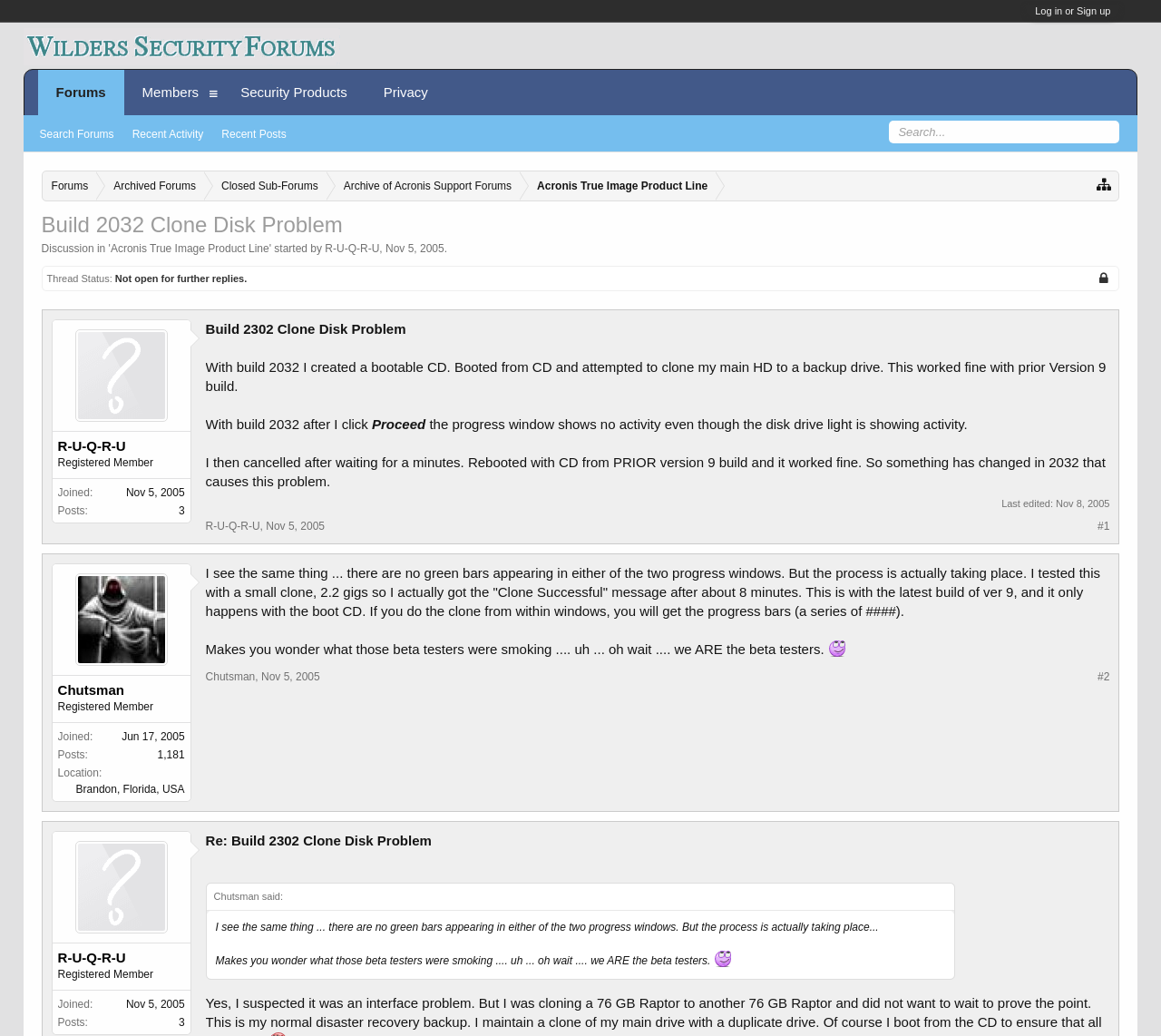Provide the bounding box coordinates of the section that needs to be clicked to accomplish the following instruction: "Log in or Sign up."

[0.892, 0.005, 0.957, 0.016]